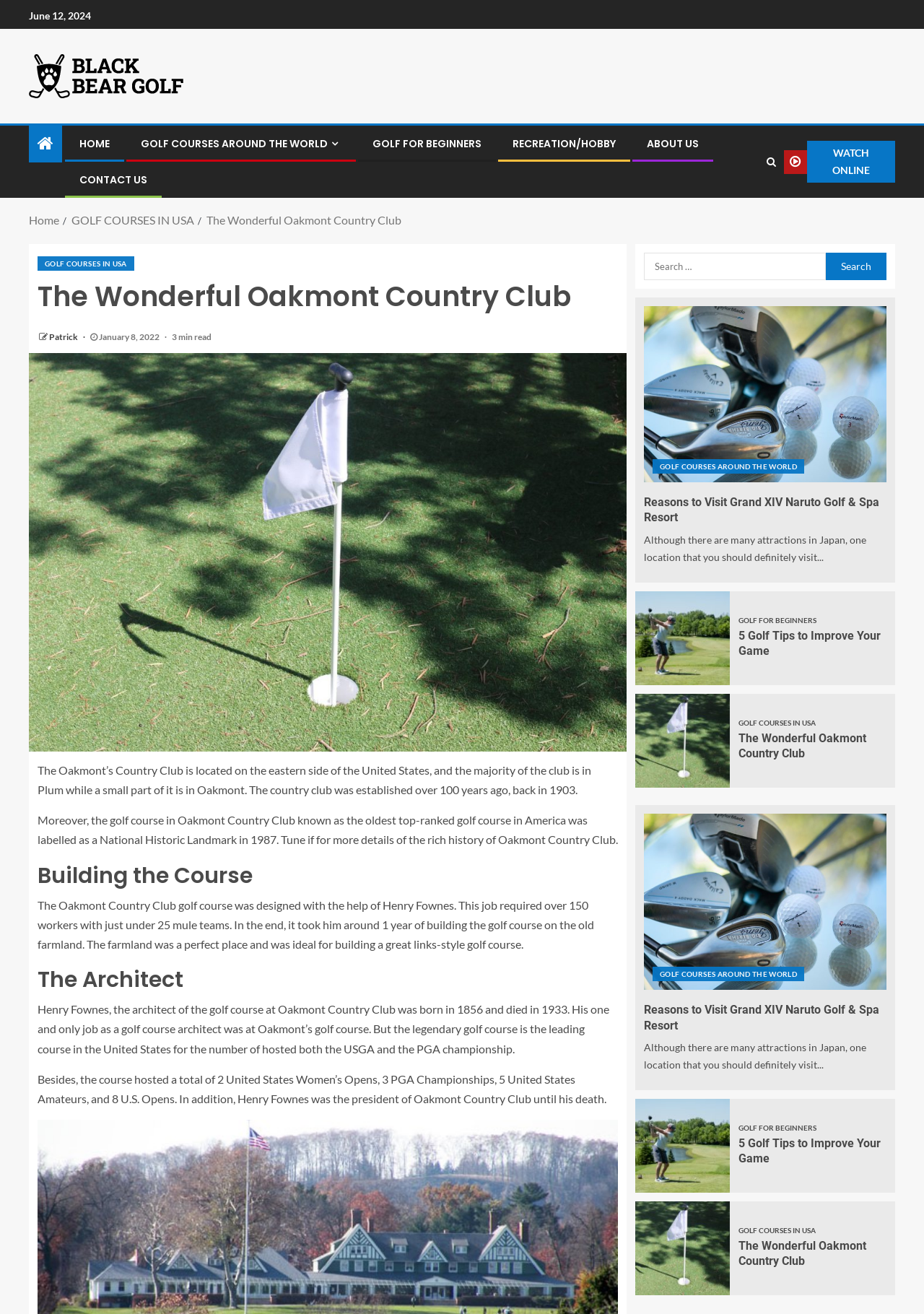Find and indicate the bounding box coordinates of the region you should select to follow the given instruction: "Click on HOME".

[0.086, 0.104, 0.119, 0.115]